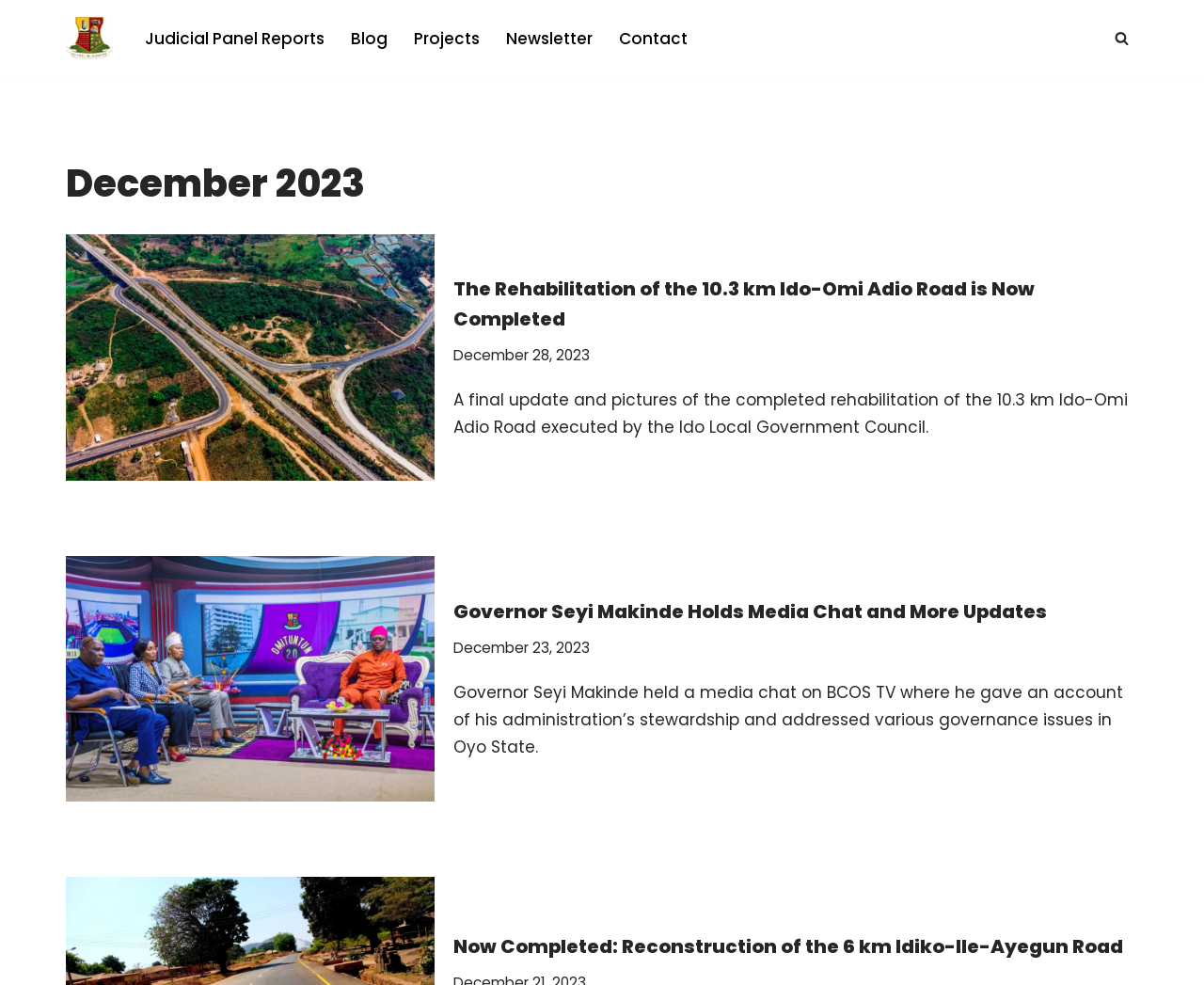Pinpoint the bounding box coordinates of the area that must be clicked to complete this instruction: "View the 'Picture of the completed rehabilitation of the 10.3 km Ido-Omi Adio Road taken on 24 December 2023'".

[0.055, 0.238, 0.361, 0.488]